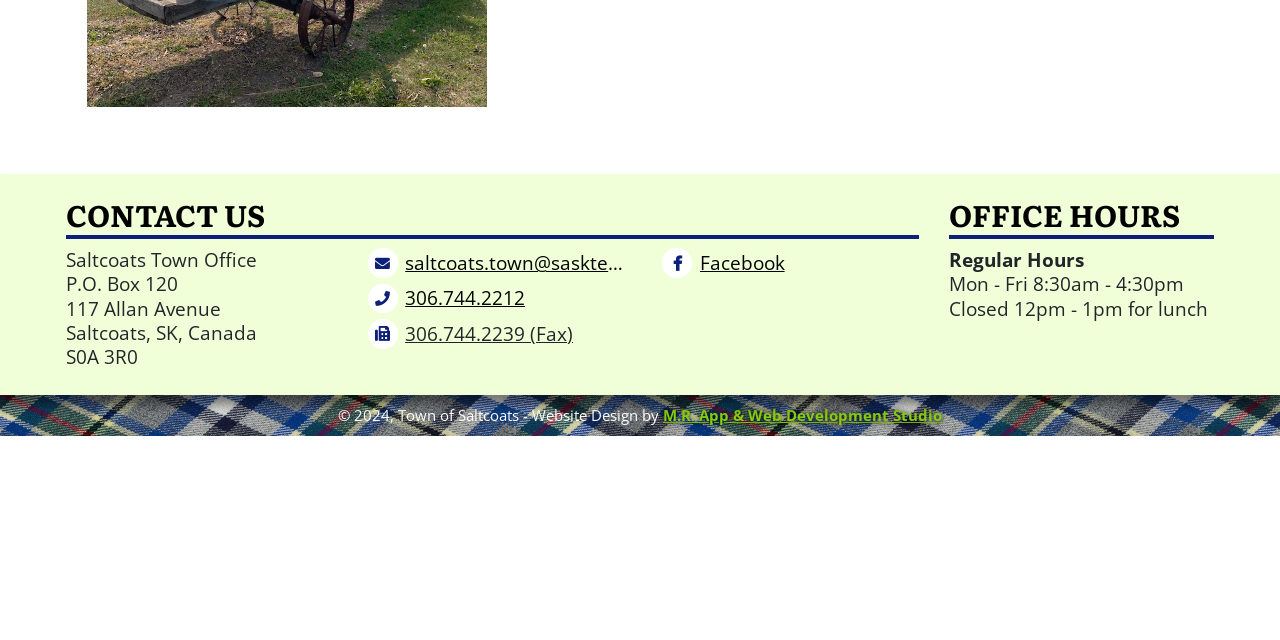Please find the bounding box coordinates (top-left x, top-left y, bottom-right x, bottom-right y) in the screenshot for the UI element described as follows: Facebook

[0.512, 0.388, 0.718, 0.434]